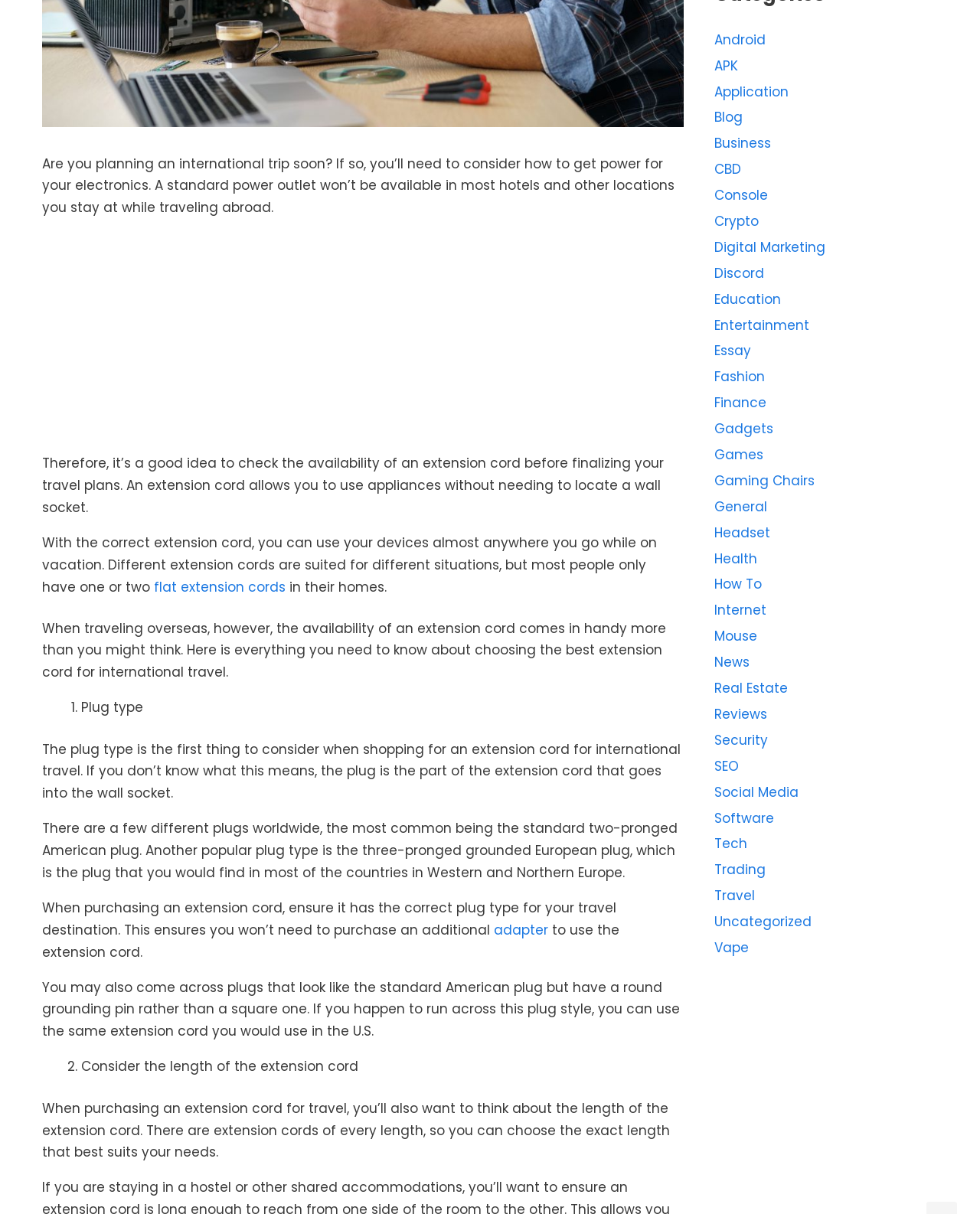Locate the bounding box of the UI element described by: "Travel" in the given webpage screenshot.

[0.729, 0.73, 0.77, 0.745]